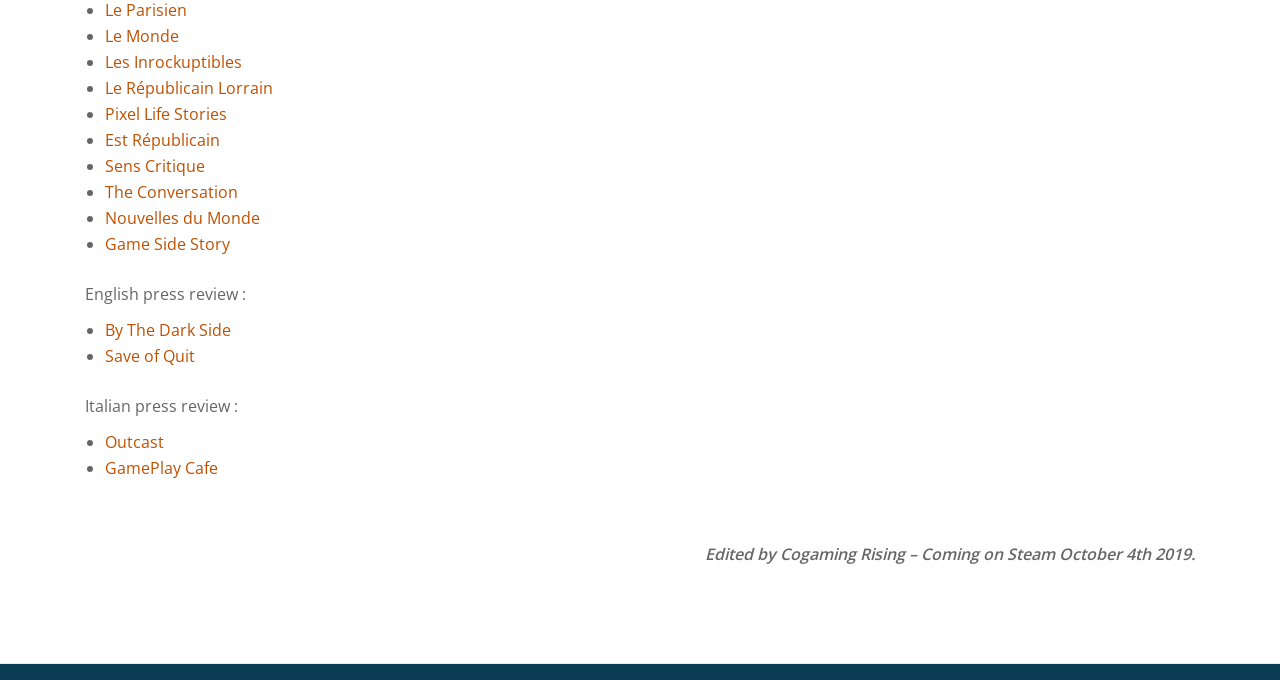Given the description: "Outcast", determine the bounding box coordinates of the UI element. The coordinates should be formatted as four float numbers between 0 and 1, [left, top, right, bottom].

[0.082, 0.634, 0.128, 0.666]